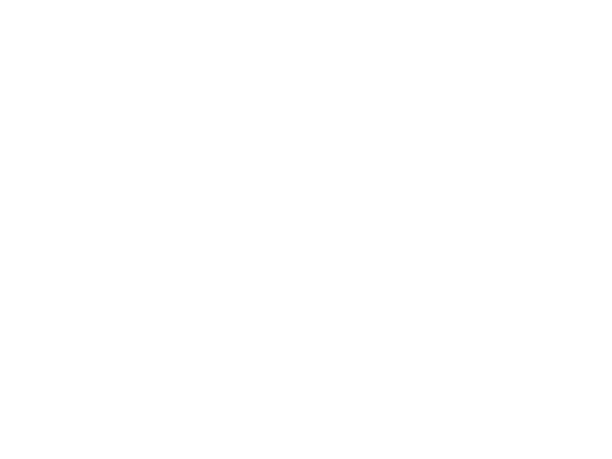Examine the screenshot and answer the question in as much detail as possible: How much was the car last sold for?

According to the caption, the car was last sold for $13,900 through COPART, making it a desirable entry for collectors and enthusiasts alike.